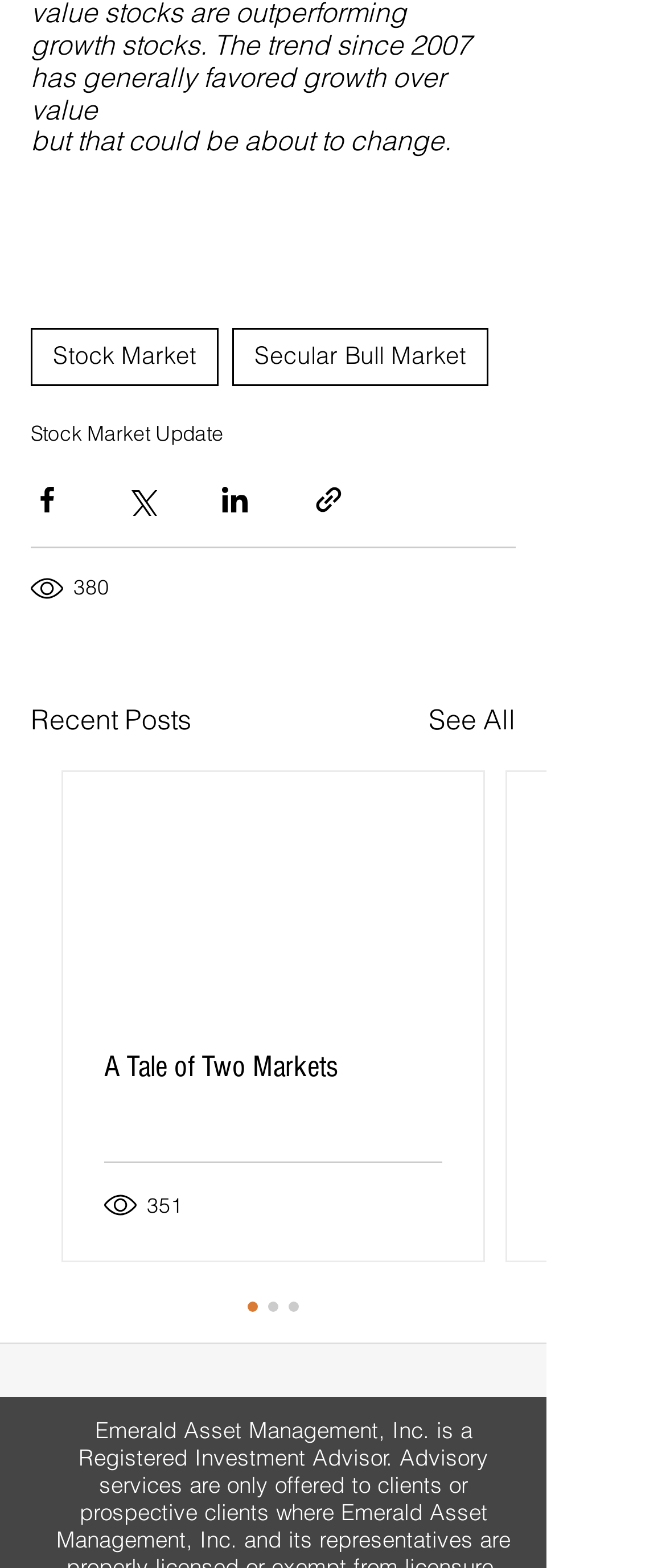What is the title of the section below the main article?
Please use the image to provide an in-depth answer to the question.

The title of the section below the main article is 'Recent Posts', as indicated by the heading element 'Recent Posts'.